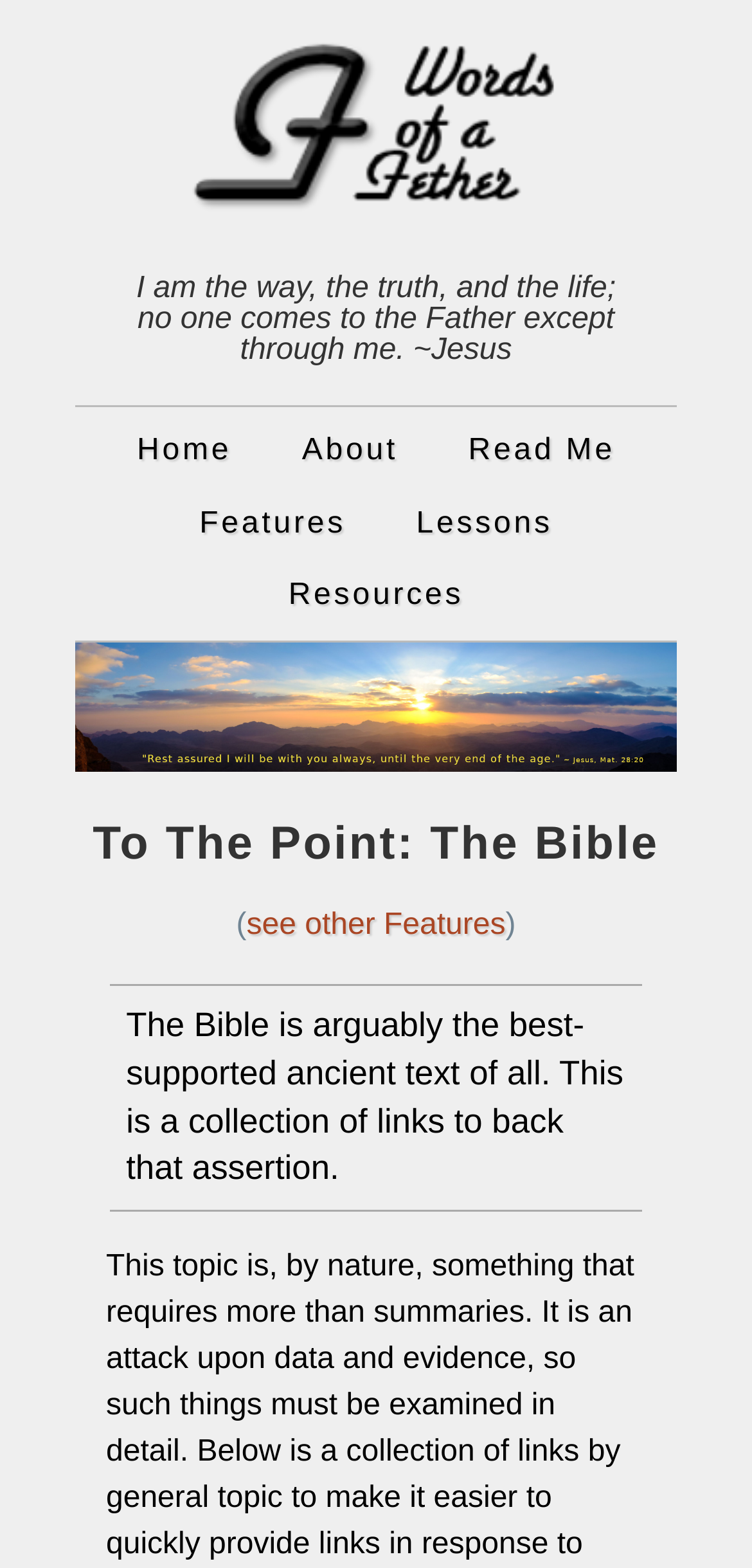Answer the question using only one word or a concise phrase: What is the purpose of this webpage?

Collection of links